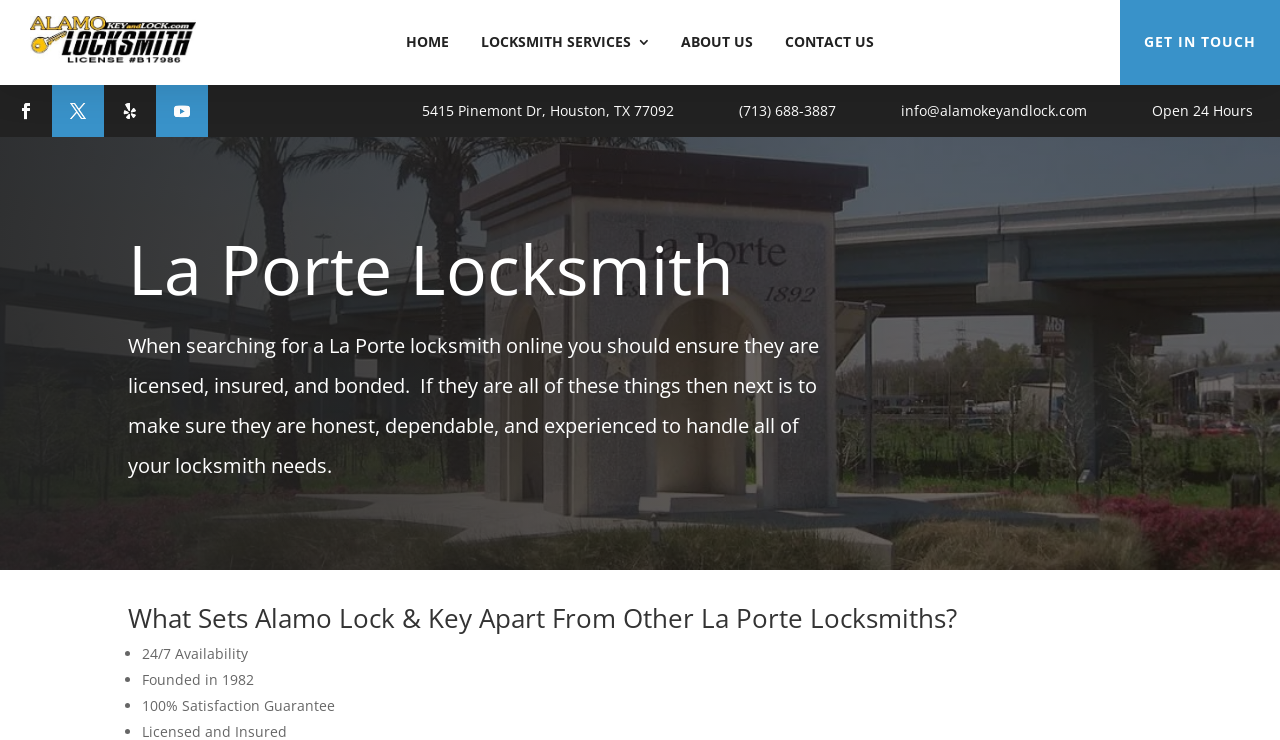Give a detailed account of the webpage.

This webpage is about La Porte Locksmith services provided by Alamo Lock And Key. At the top, there is a logo image and a link on the left side. The main navigation menu is located at the top center, consisting of five links: "HOME", "LOCKSMITH SERVICES 3", "ABOUT US", "CONTACT US", and "GET IN TOUCH" on the right side. 

Below the navigation menu, there are four sections with contact information, including an email address, phone number, and physical address. Each section is separated by a small gap and has a heading with the corresponding information.

The main content of the webpage is divided into two sections. The first section has a heading "La Porte Locksmith" and a paragraph of text describing the importance of finding a reliable locksmith. The second section has a heading "What Sets Alamo Lock & Key Apart From Other La Porte Locksmiths?" and lists three key features of the company: 24/7 availability, founded in 1982, and a 100% satisfaction guarantee. These features are presented in a bulleted list.

On the top left side, there are four social media links represented by icons.